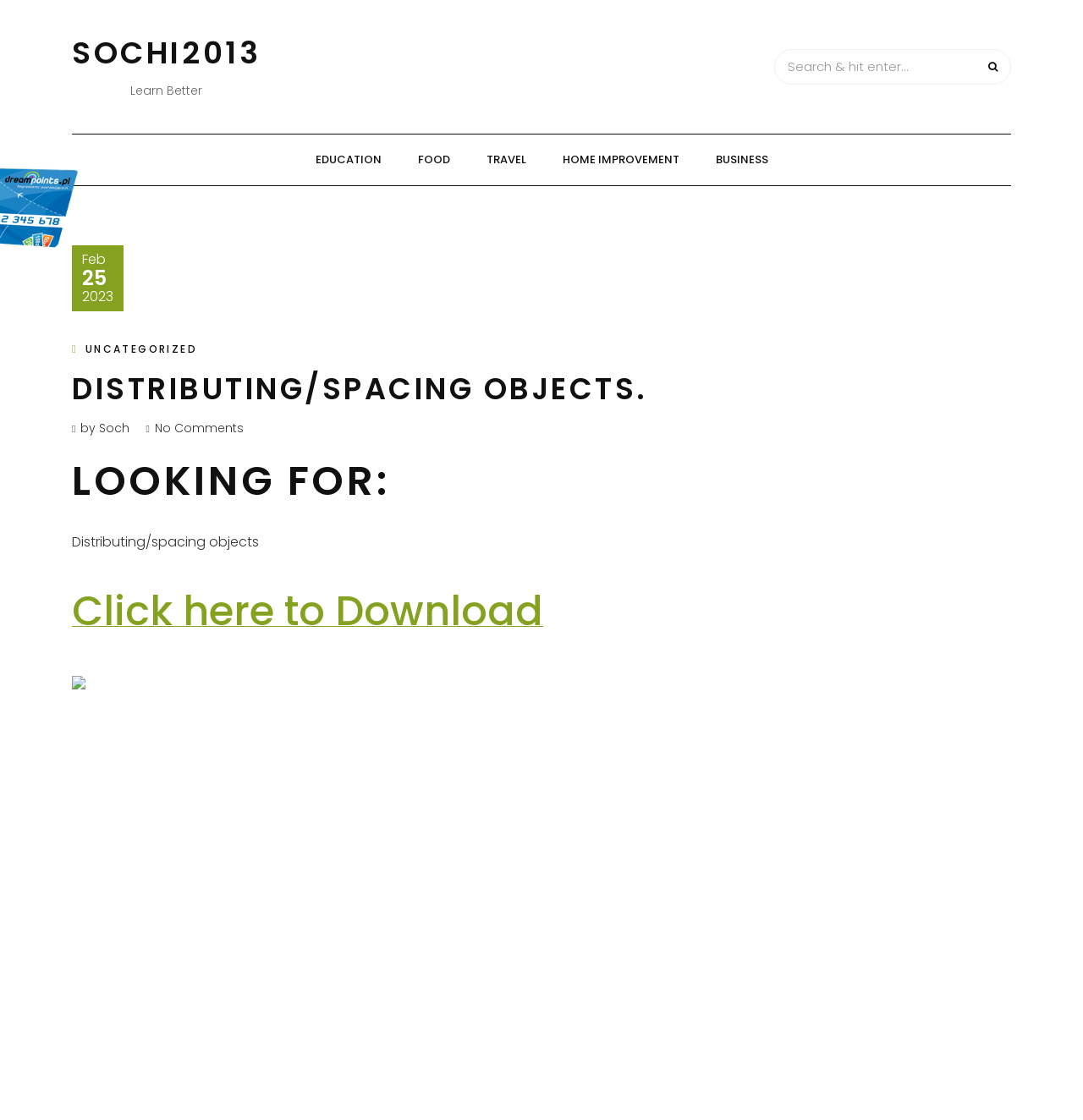Is there a download link available?
Using the details from the image, give an elaborate explanation to answer the question.

I found a download link by looking at the link element with ID 272, which contains the text 'Click here to Download'. This element is located below the main topic of the post, suggesting that it is related to the post's content.